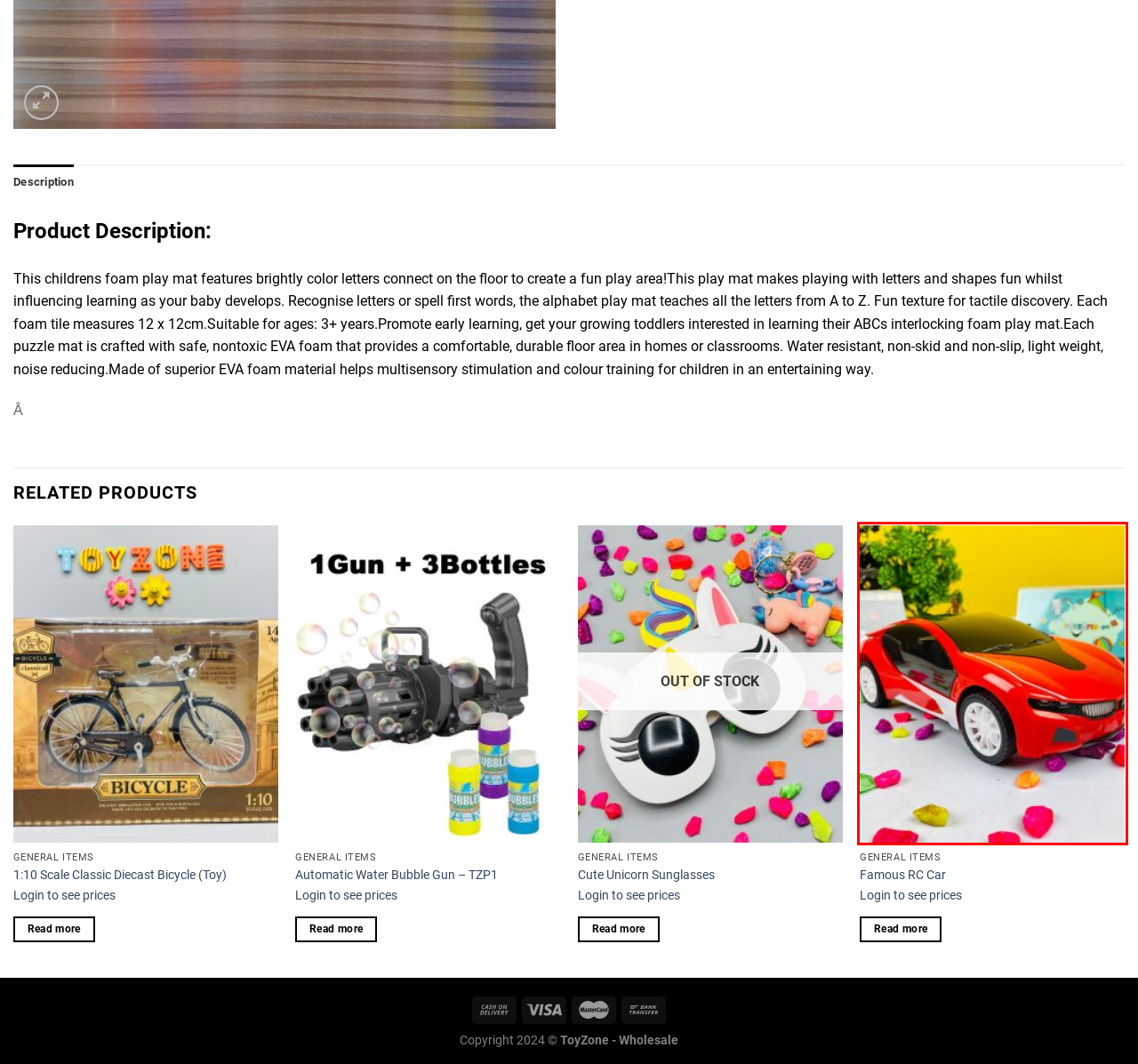Review the screenshot of a webpage that includes a red bounding box. Choose the webpage description that best matches the new webpage displayed after clicking the element within the bounding box. Here are the candidates:
A. Automatic Water Bubble Gun – TZP1 – Toyzone – Wholesale
B. Spiderman  Costume with Mask – Toyzone – Wholesale
C. 1:10 Scale Classic Diecast Bicycle (Toy) – Toyzone – Wholesale
D. Cute Dancing and Talking Cactus Toy – Toyzone – Wholesale
E. Famous RC Car – Toyzone – Wholesale
F. Cart – Toyzone – Wholesale
G. Cute Unicorn Sunglasses – Toyzone – Wholesale
H. Track Order – Toyzone – Wholesale

E